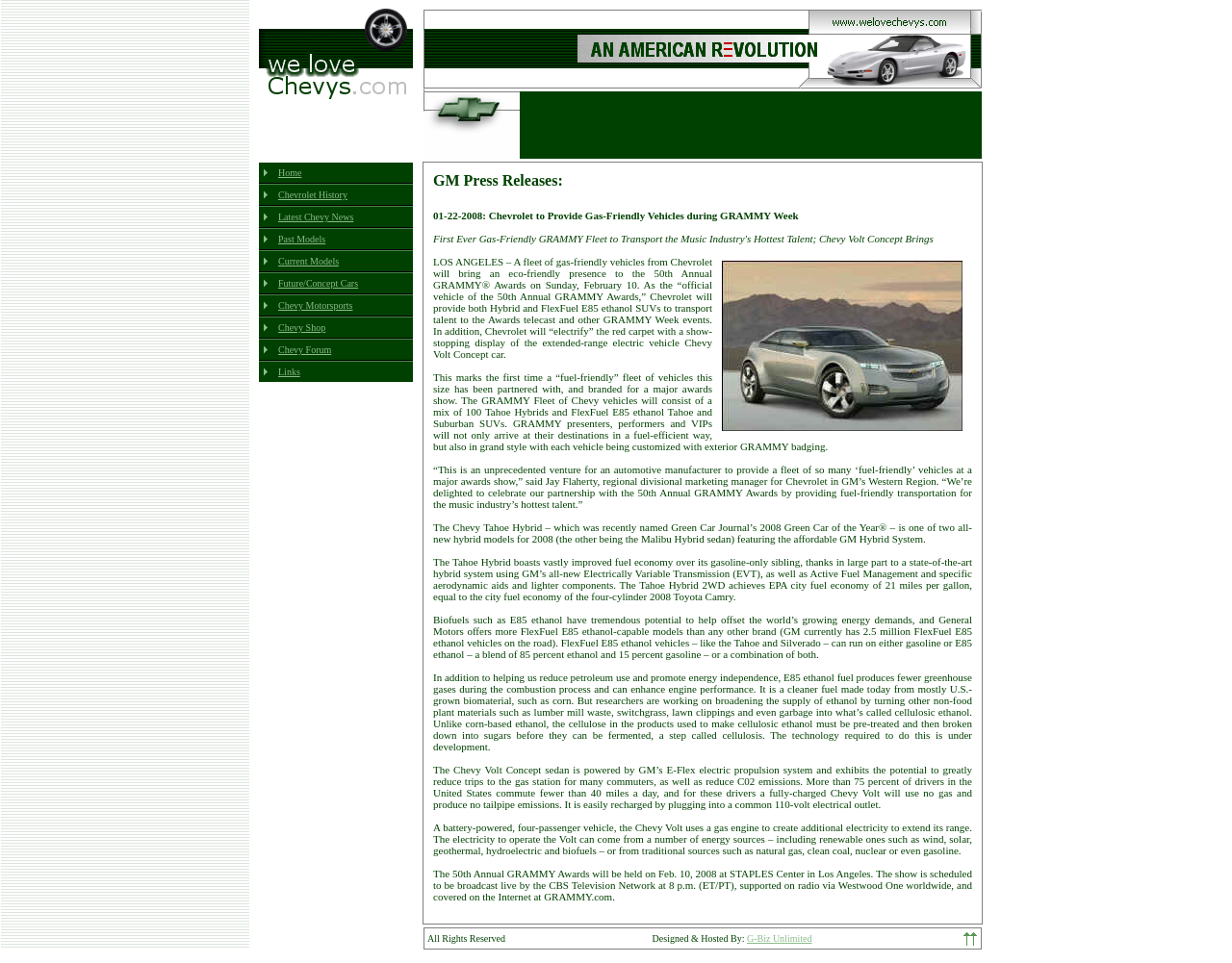Locate the bounding box coordinates of the area that needs to be clicked to fulfill the following instruction: "Click on the Home link". The coordinates should be in the format of four float numbers between 0 and 1, namely [left, top, right, bottom].

[0.226, 0.174, 0.245, 0.185]